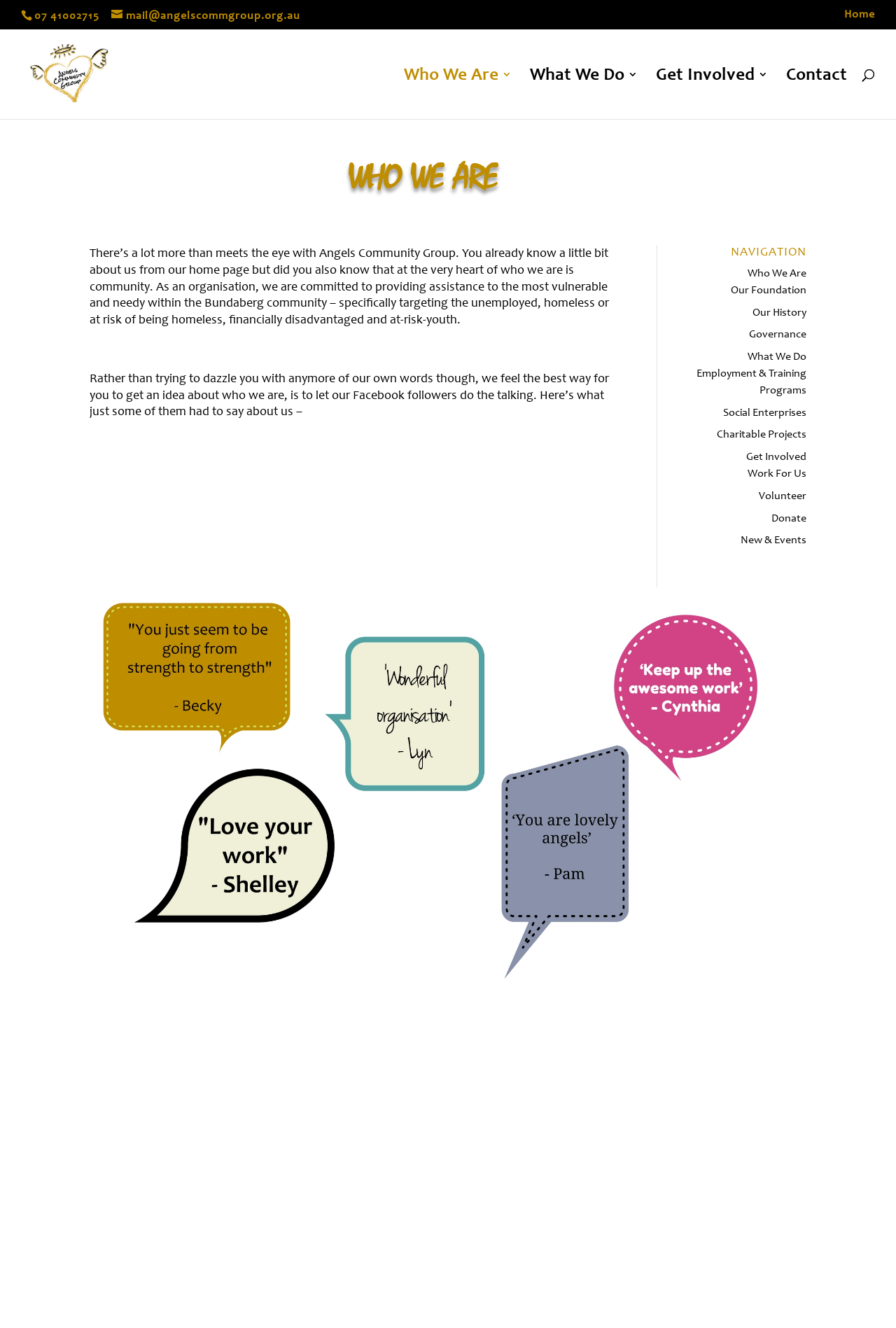Determine the bounding box coordinates for the region that must be clicked to execute the following instruction: "Read more about 'Who We Are'".

[0.834, 0.2, 0.9, 0.21]